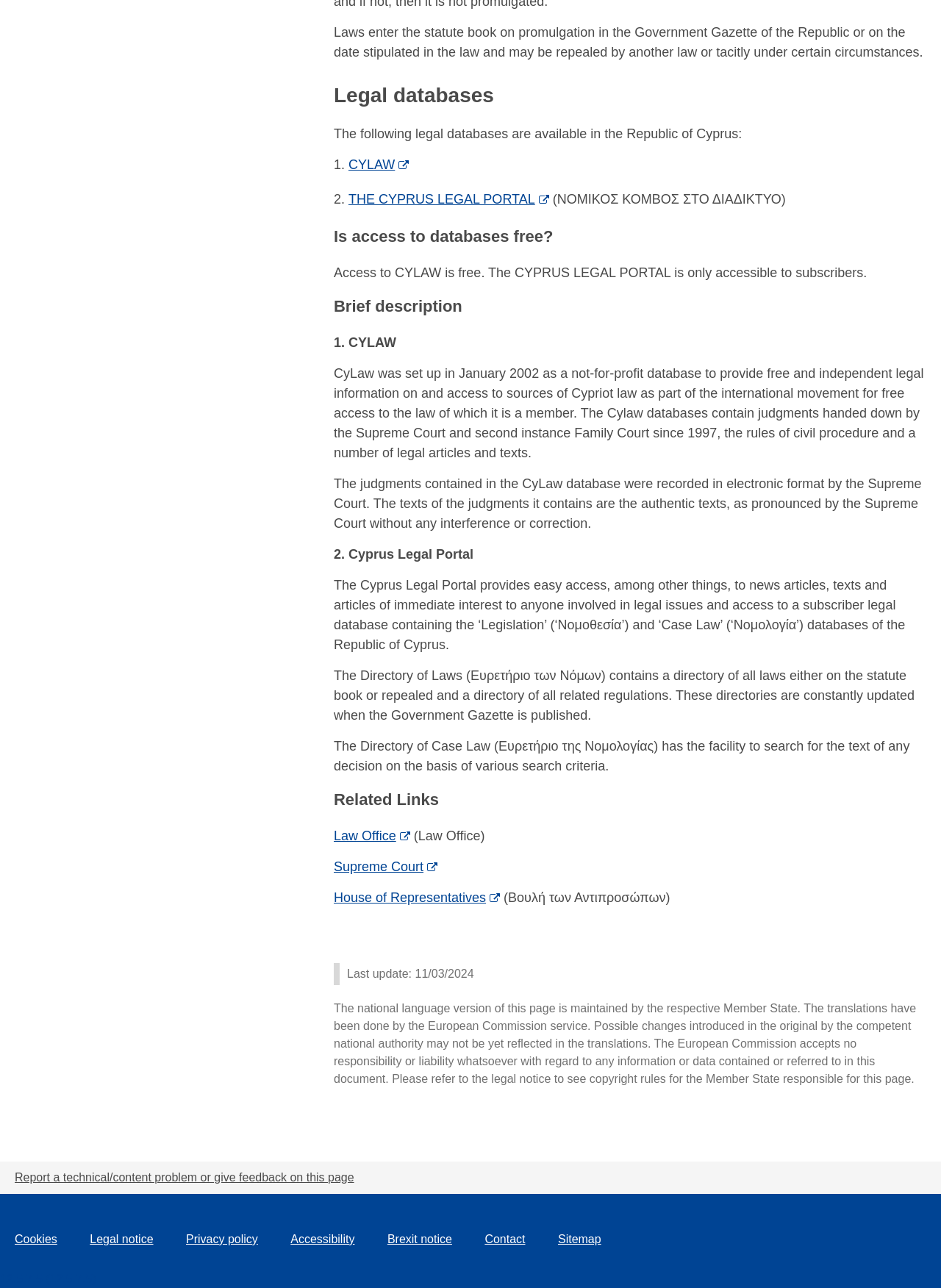Answer the following query concisely with a single word or phrase:
What is the purpose of the Supreme Court link?

To access the Supreme Court